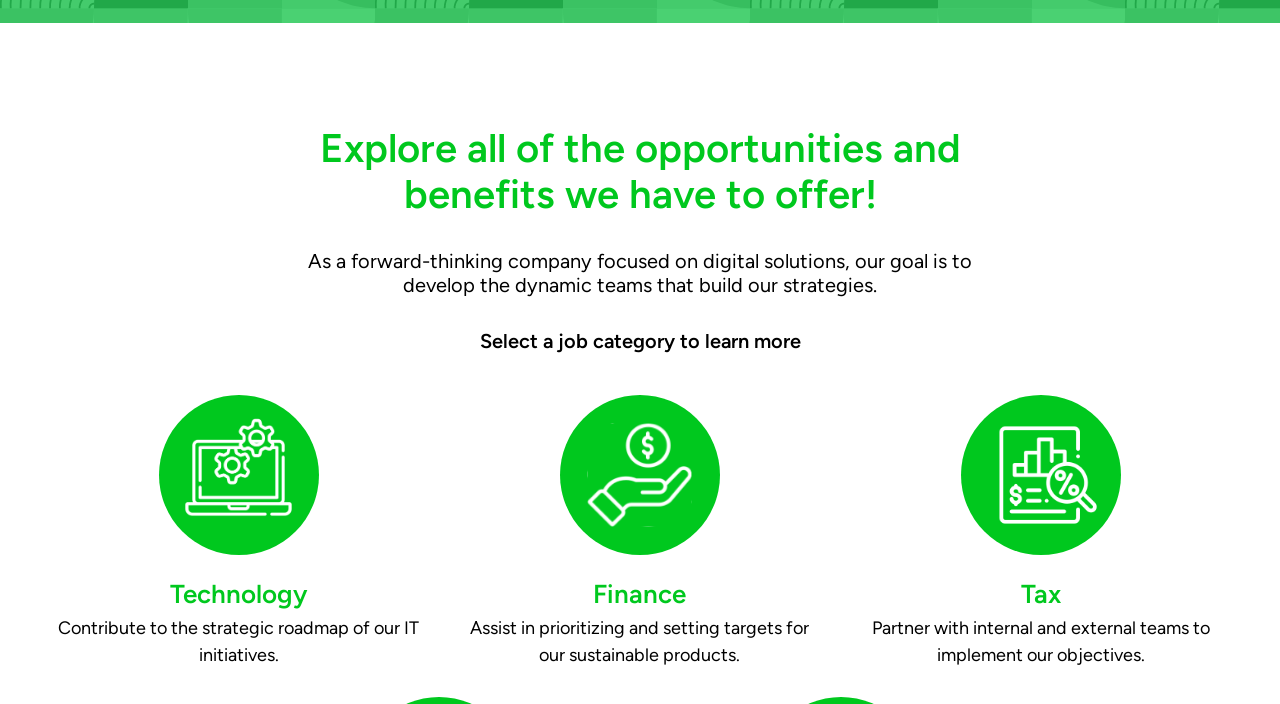How many job categories are listed?
Provide a fully detailed and comprehensive answer to the question.

There are three job categories listed on the webpage, which are Technology, Finance, and Tax, each represented by a link element with a corresponding heading element.